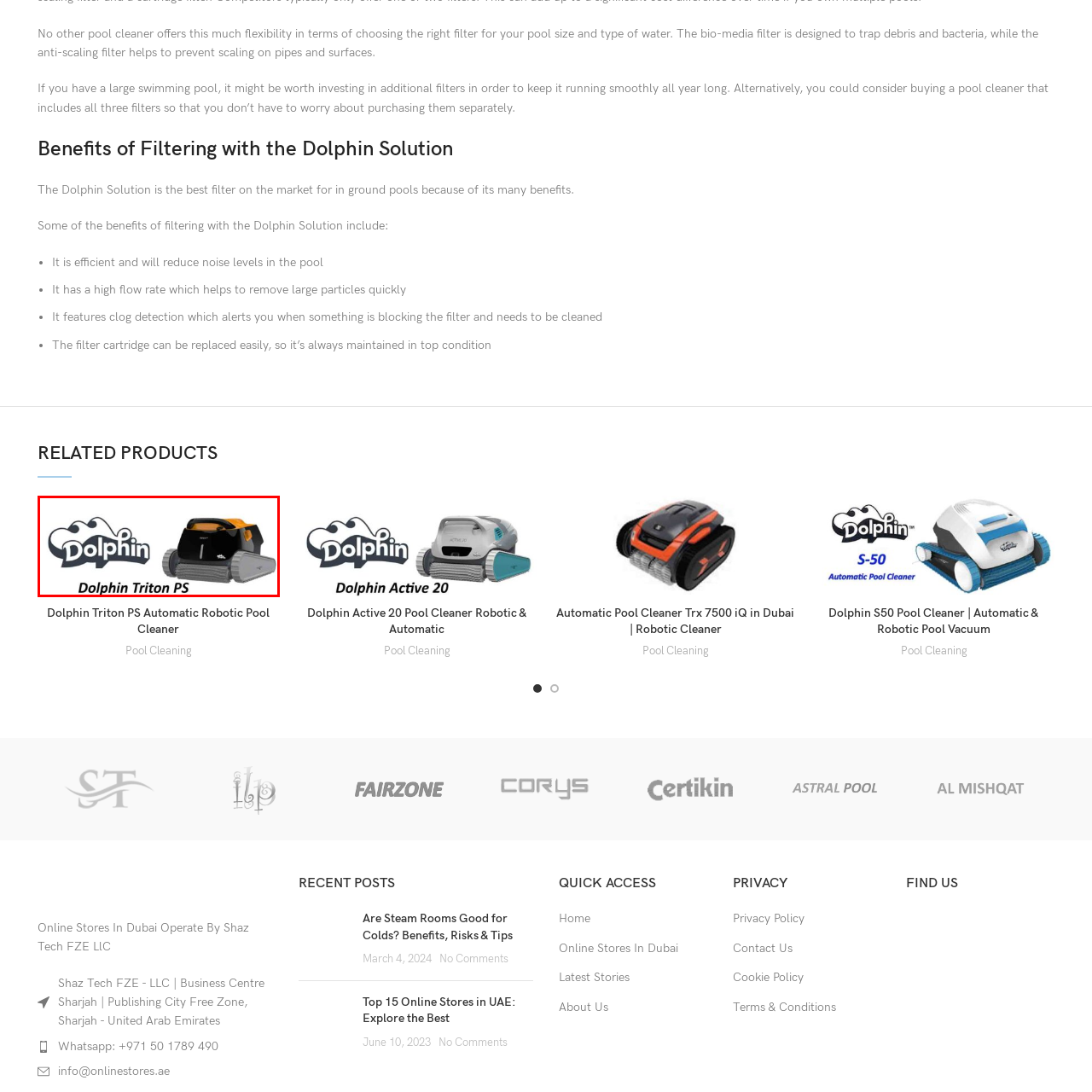Inspect the image within the red box and provide a detailed and thorough answer to the following question: What type of pool does the Dolphin Triton PS clean?

According to the caption, the Dolphin Triton PS is designed to efficiently maintain in-ground swimming pools, implying that it is specifically designed for this type of pool.